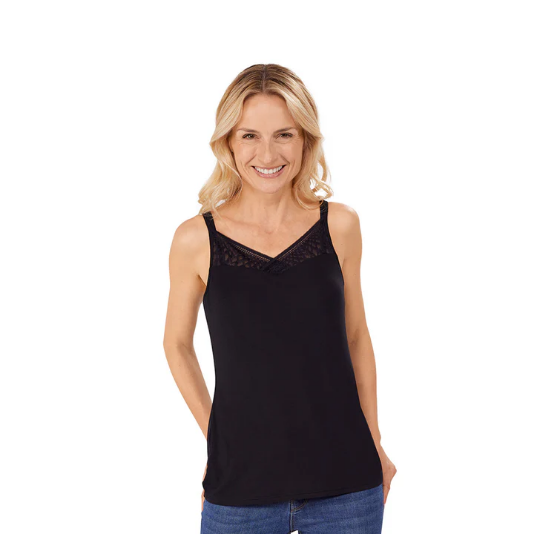What is the purpose of the inner bustier?
Relying on the image, give a concise answer in one word or a brief phrase.

to hold form securely